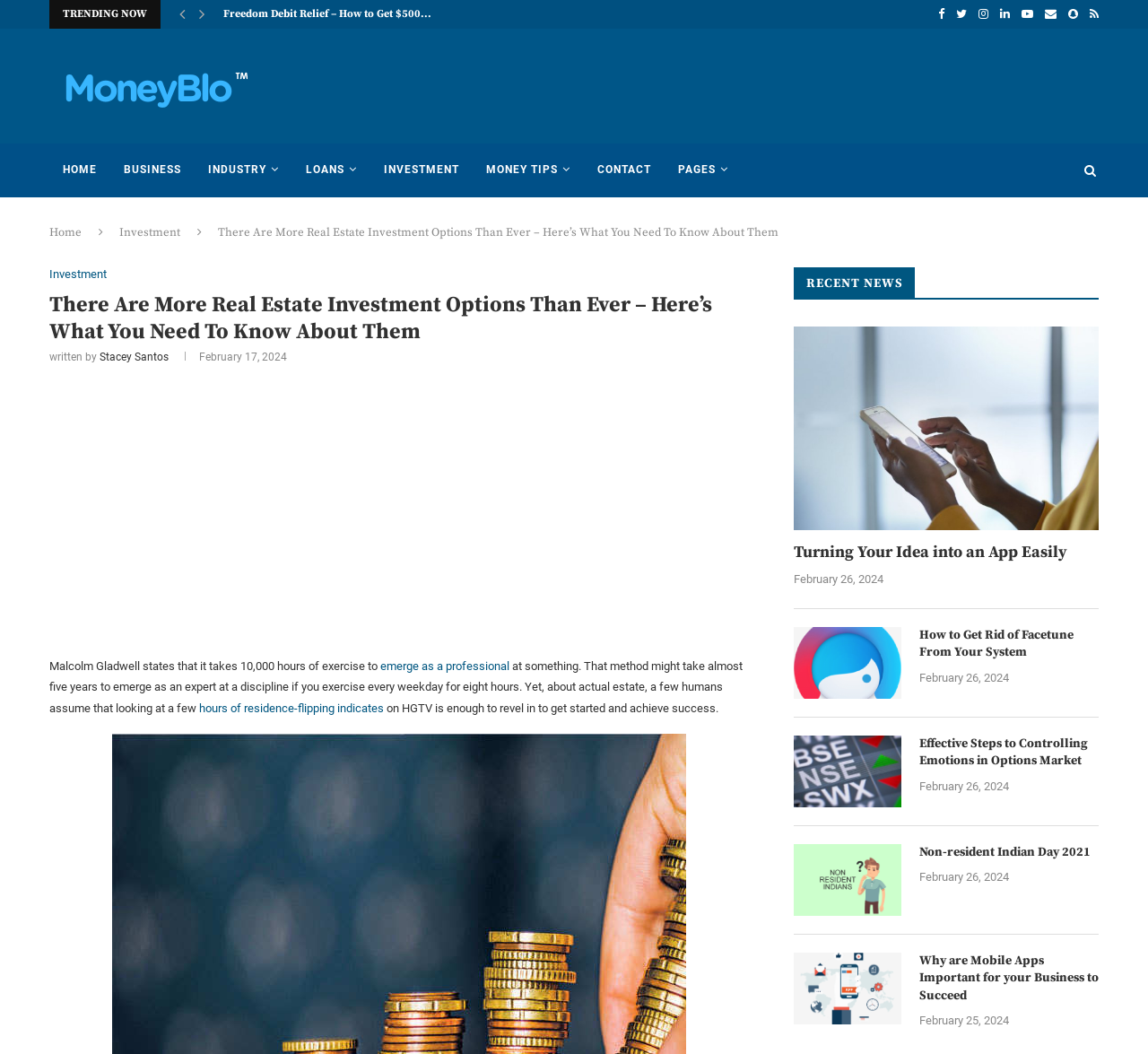Please answer the following question using a single word or phrase: 
How many recent news articles are listed?

5